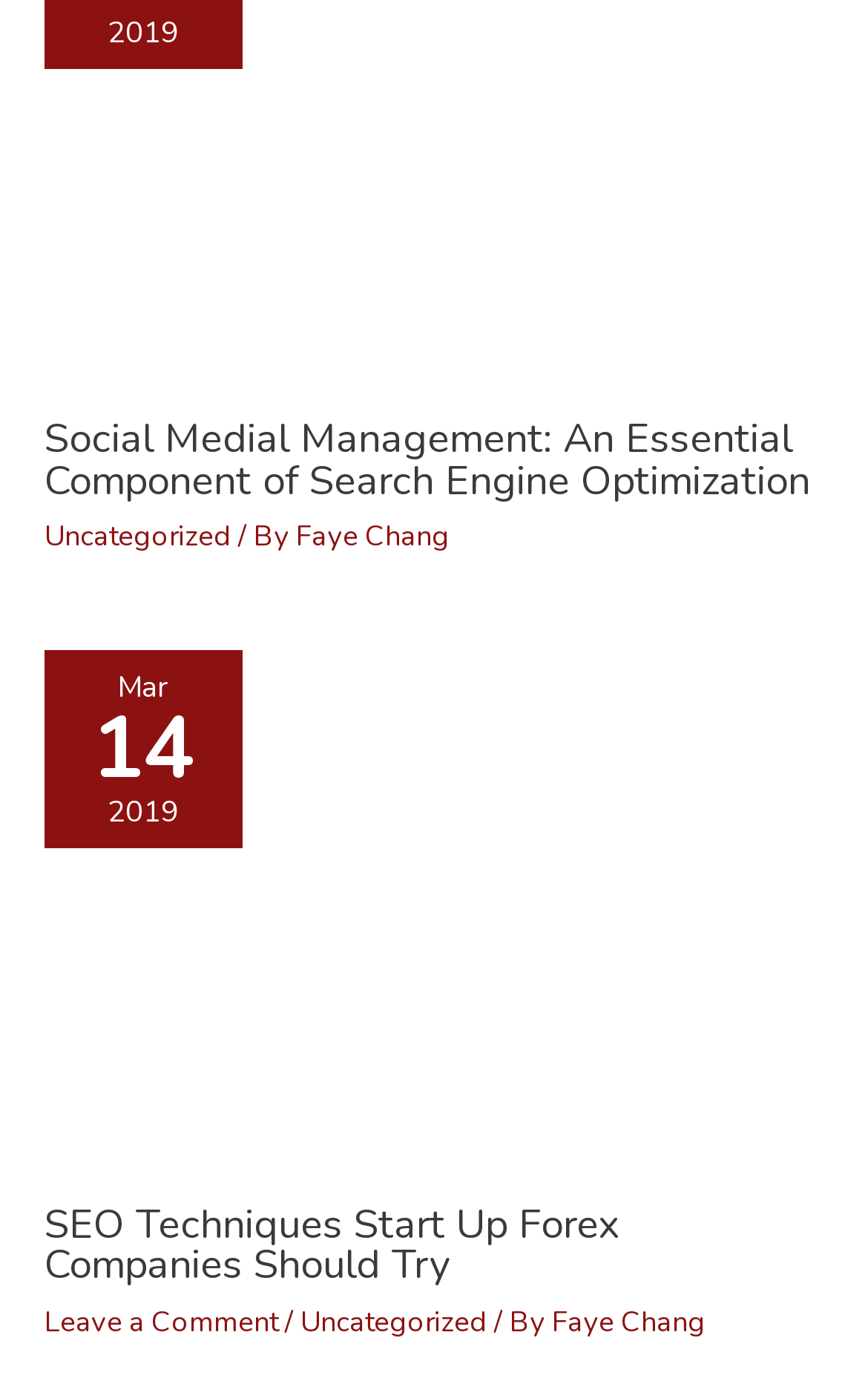What is the image description in the second article?
Please ensure your answer to the question is detailed and covers all necessary aspects.

I found an image element [380] within the second article element [284], which has the description 'office meeting'.